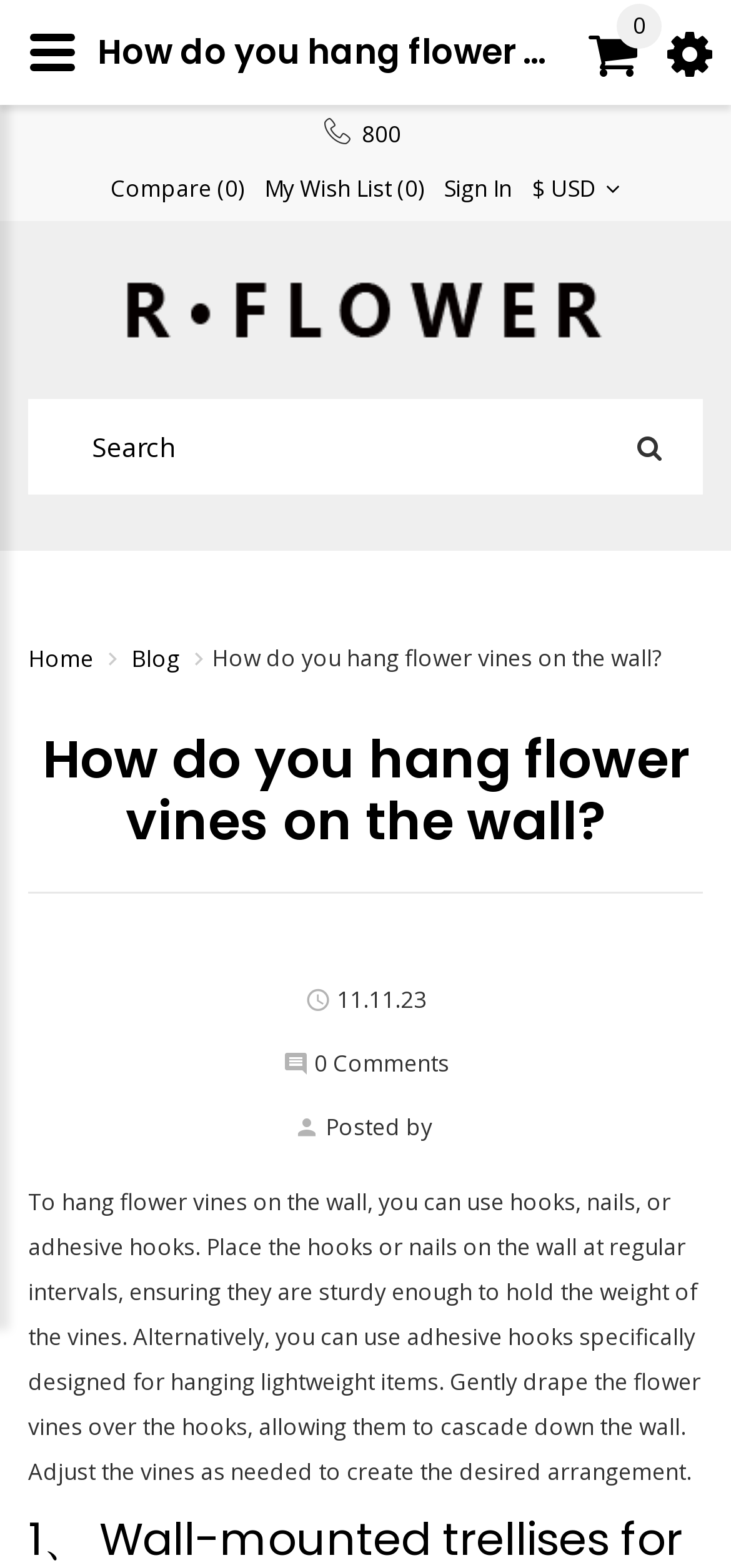Kindly determine the bounding box coordinates of the area that needs to be clicked to fulfill this instruction: "Search for something".

[0.038, 0.254, 0.962, 0.315]